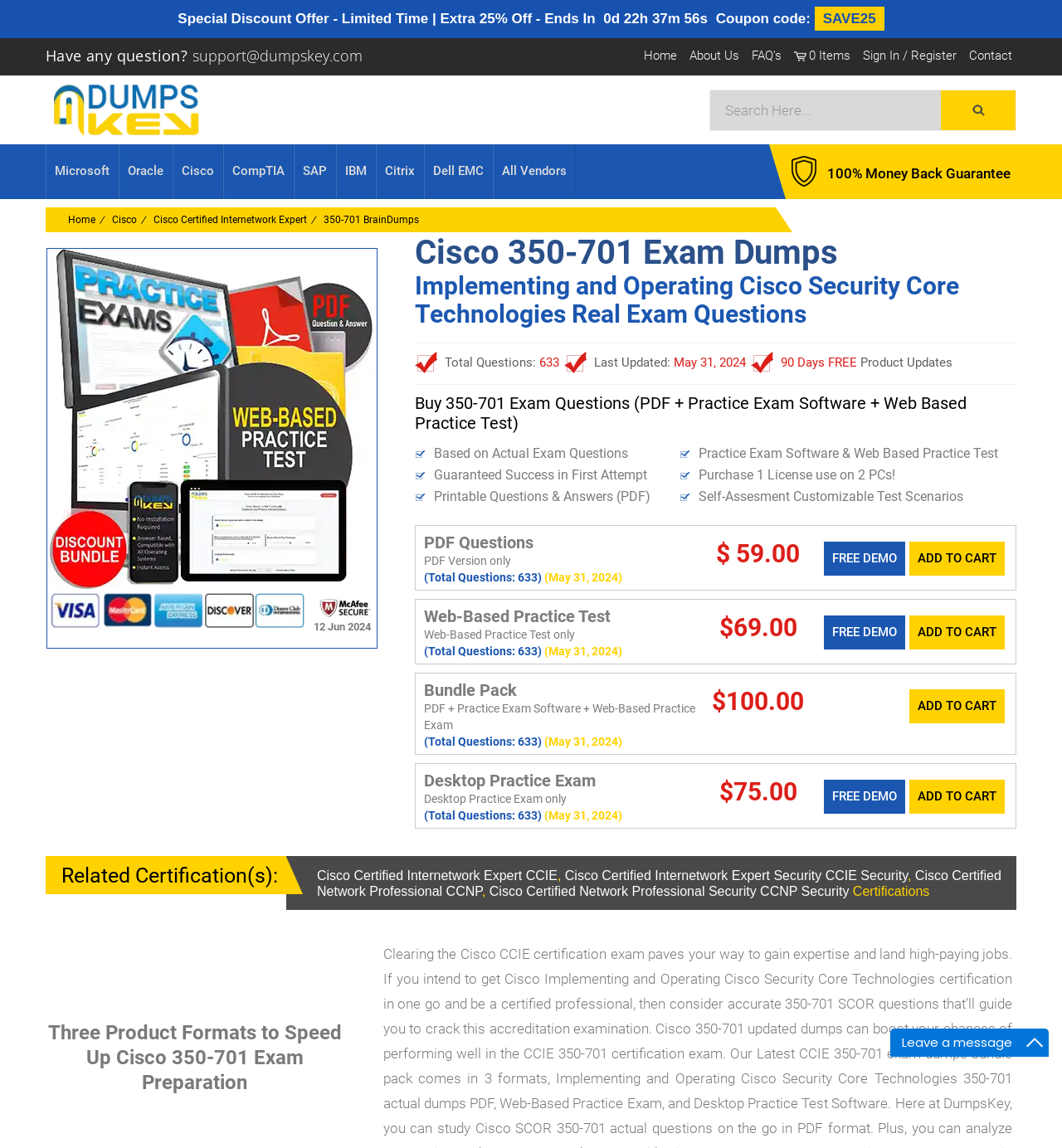Locate the bounding box coordinates of the item that should be clicked to fulfill the instruction: "Click on the 'INVESTING' link".

None